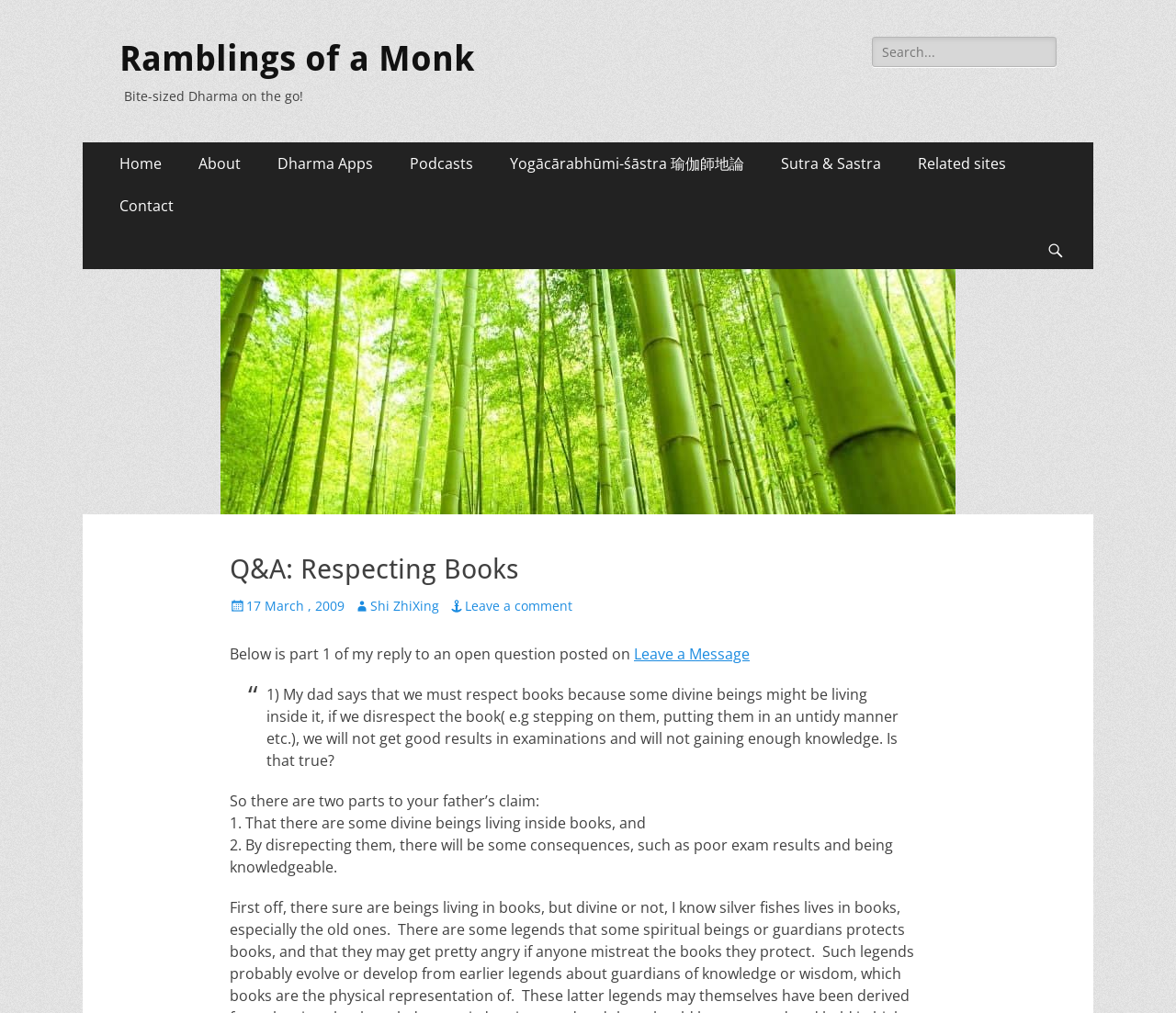What is the date of the article?
Look at the image and answer the question using a single word or phrase.

17 March, 2009